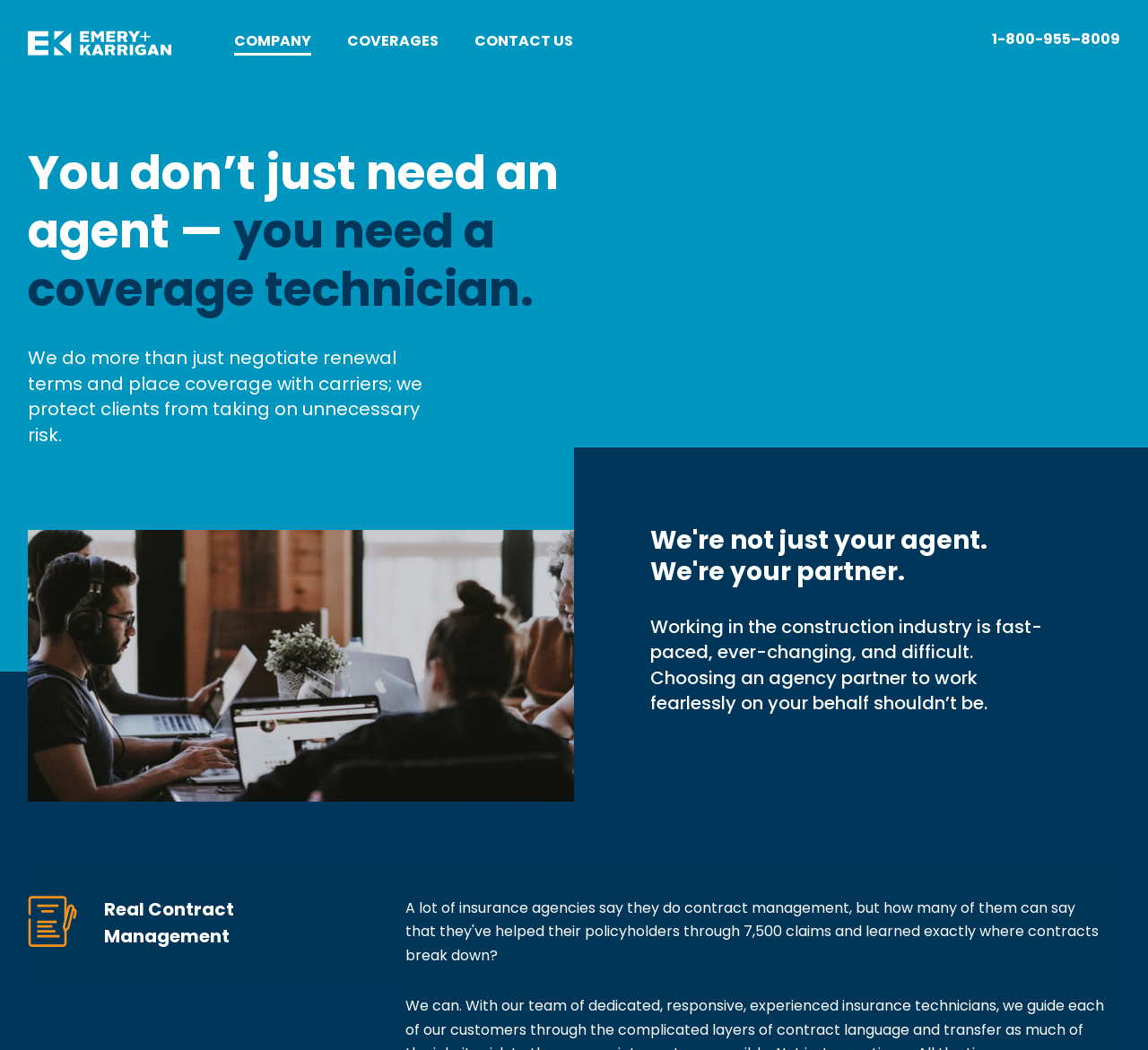Generate a thorough description of the webpage.

The webpage is about Emery & Karrigan, a company that provides insurance services. At the top, there are four links: "", "COMPANY", "COVERAGES", and "CONTACT US", aligned horizontally. To the right of these links, there is a phone number "1-800-955–8009". 

Below the links, there is a heading that reads "You don’t just need an agent — you need a coverage technician." This heading is followed by a paragraph of text that explains the company's role in protecting clients from taking on unnecessary risk.

Further down, there is another heading that states "We're not just your agent. We're your partner." Below this heading, there is a block of text that describes the challenges of working in the construction industry and the importance of choosing the right agency partner.

On the left side of the page, there is a tab labeled "Real Contract Management" with an orange icon. When expanded, this tab reveals a heading with the same title and an image of the orange icon.